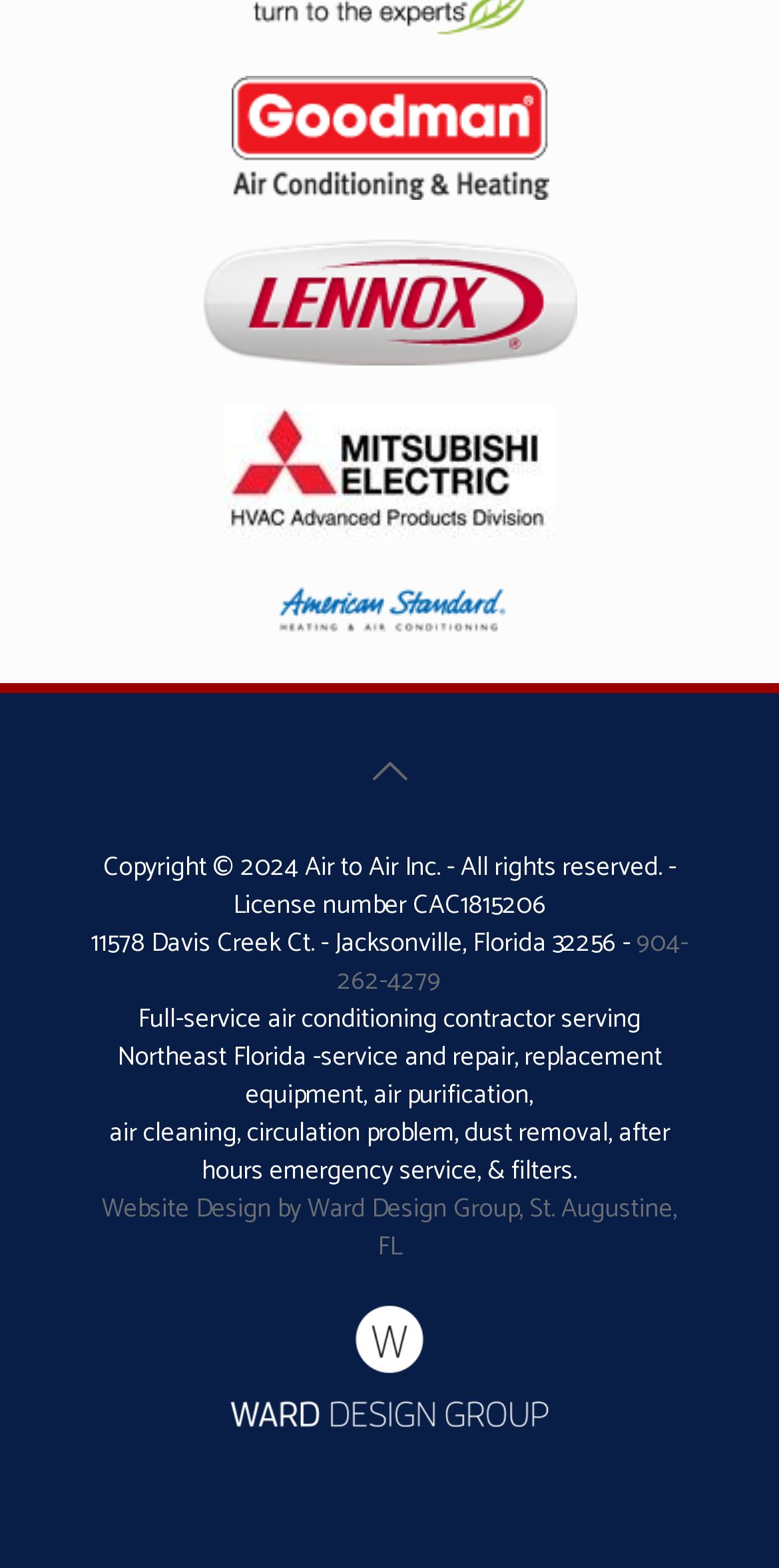Who designed the company's website?
Use the information from the screenshot to give a comprehensive response to the question.

The website design credit can be found at the bottom of the webpage, which states 'Website Design by Ward Design Group, St. Augustine, FL'.